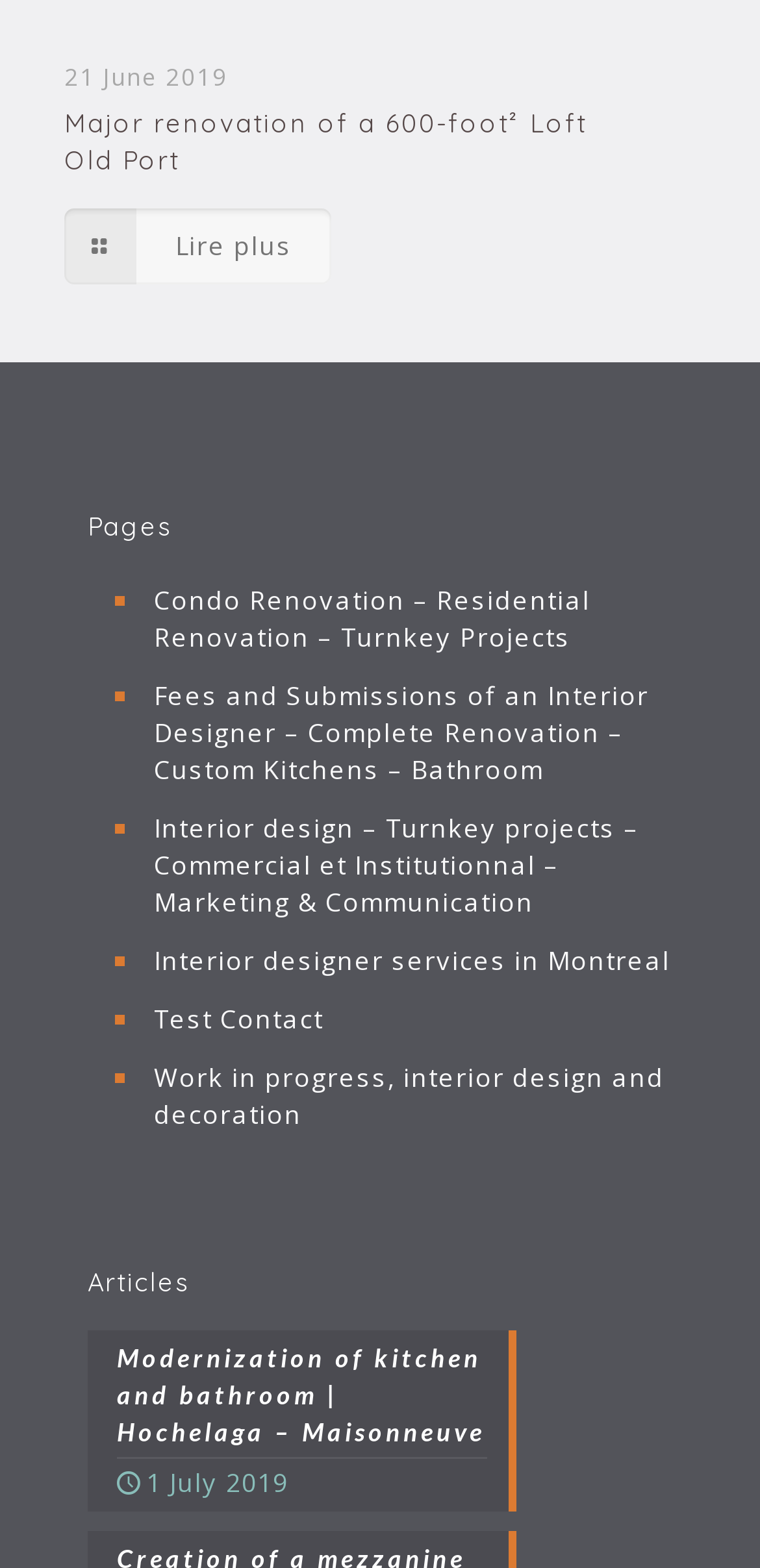Using the given description, provide the bounding box coordinates formatted as (top-left x, top-left y, bottom-right x, bottom-right y), with all values being floating point numbers between 0 and 1. Description: Test Contact

[0.192, 0.633, 0.885, 0.67]